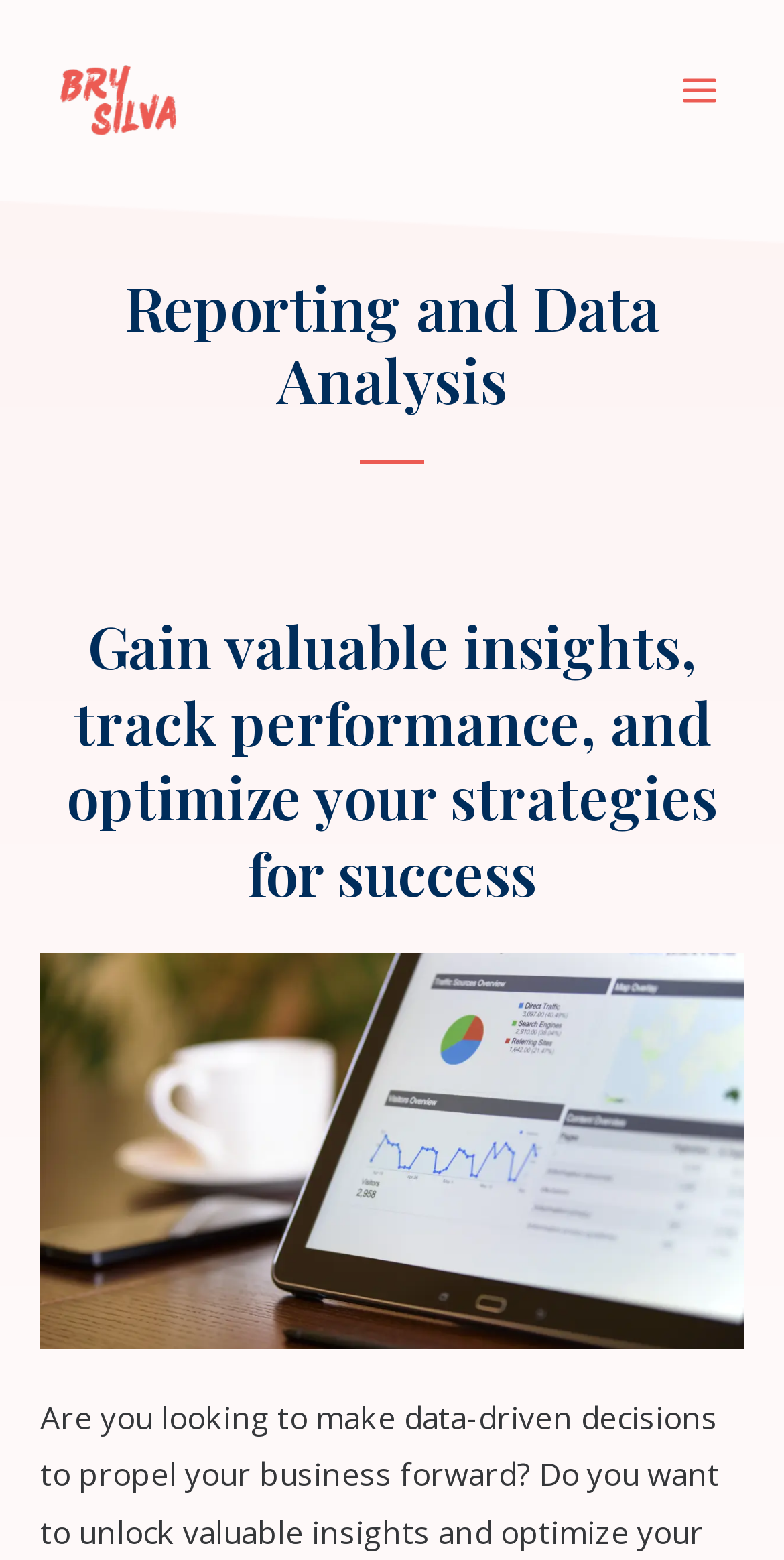Predict the bounding box coordinates for the UI element described as: "Main Menu". The coordinates should be four float numbers between 0 and 1, presented as [left, top, right, bottom].

[0.838, 0.03, 0.949, 0.086]